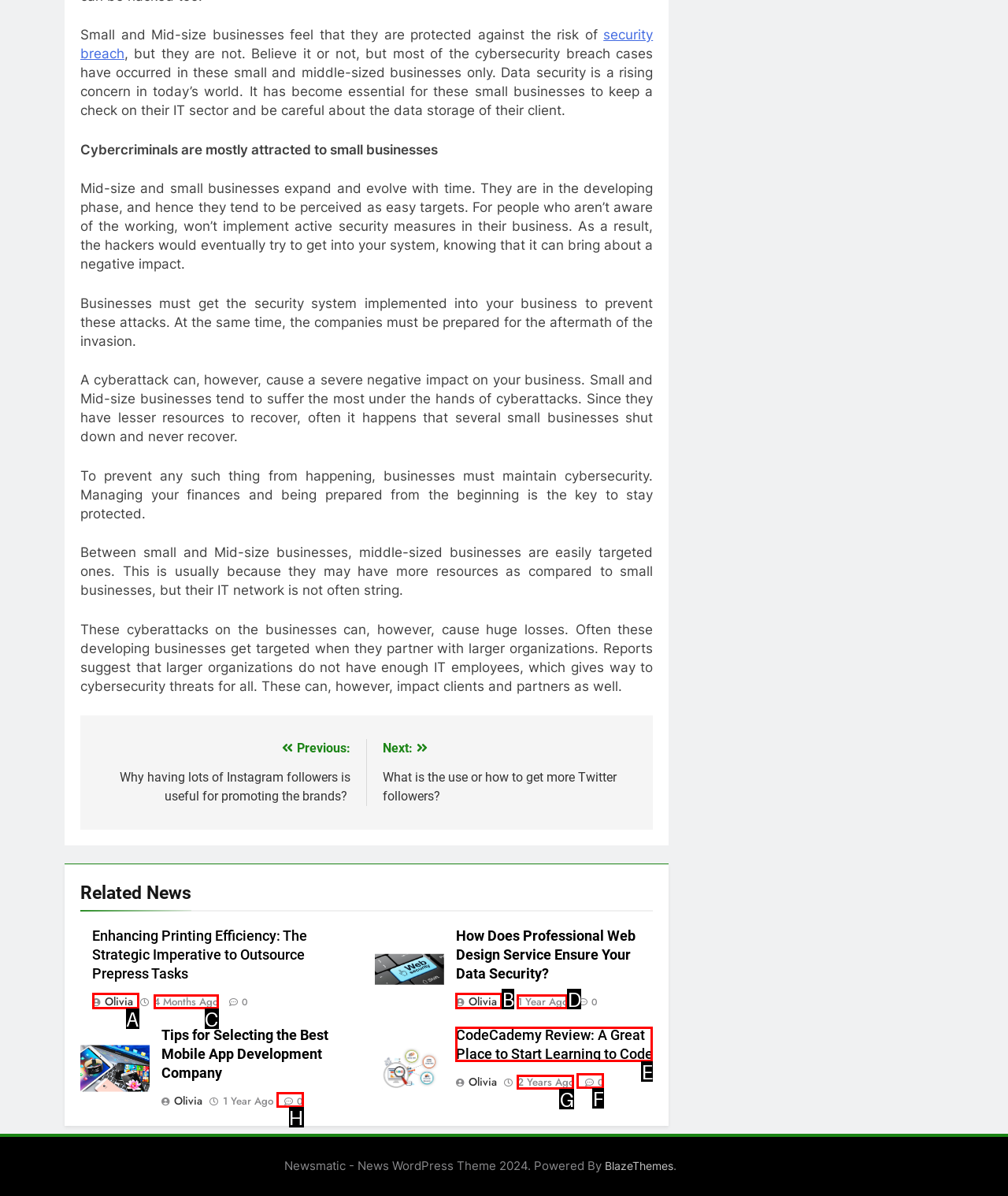Determine which option matches the element description: Mitchell Scholar Blogs
Answer using the letter of the correct option.

None